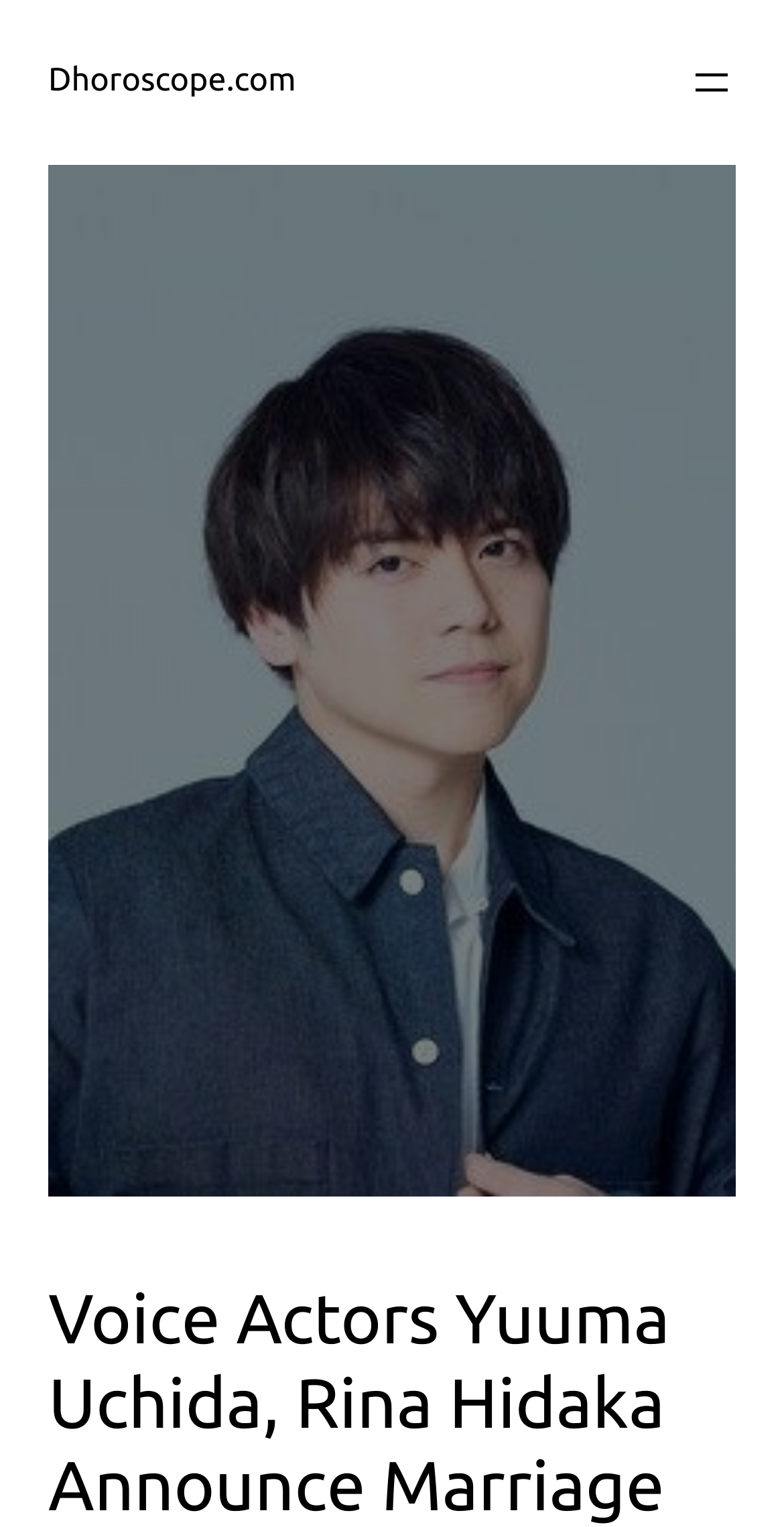Please determine the primary heading and provide its text.

Voice Actors Yuuma Uchida, Rina Hidaka Announce Marriage